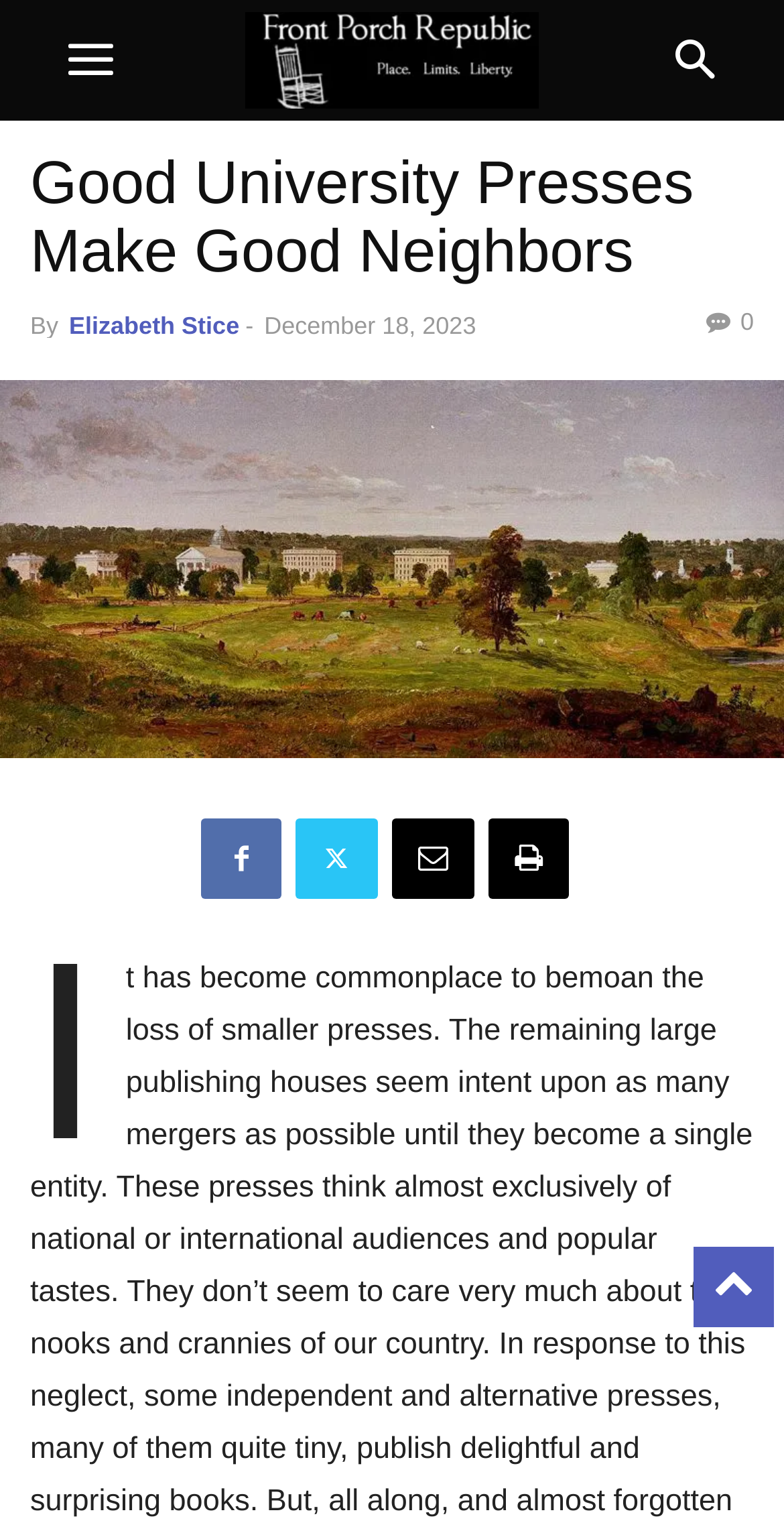Extract the bounding box of the UI element described as: "Twitter".

[0.377, 0.533, 0.482, 0.586]